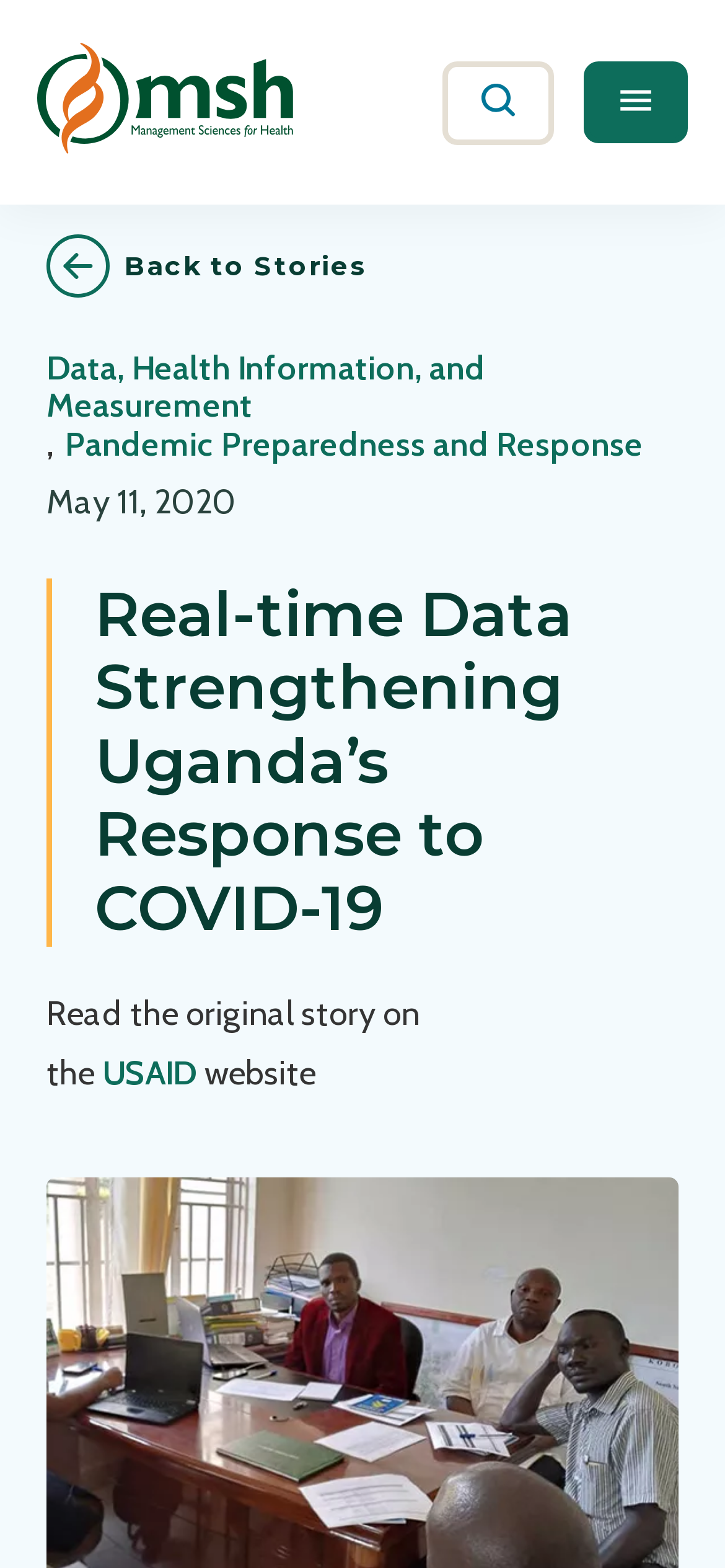Examine the screenshot and answer the question in as much detail as possible: What is the name of the website where the original story is located?

The original story is located on the USAID website, as mentioned in the text 'Read the original story on the USAID website'.